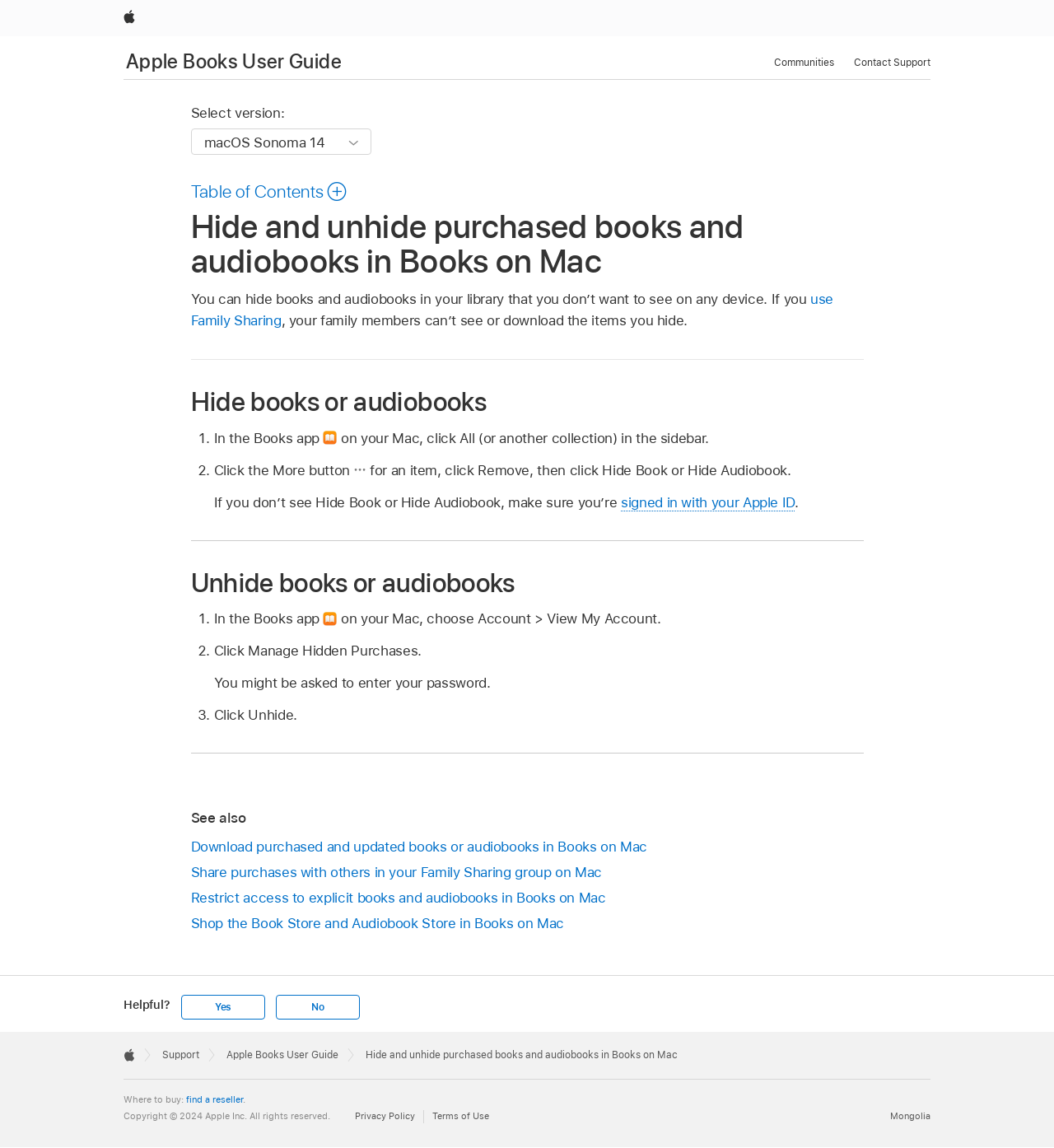What is the name of the app where users can hide and unhide books and audiobooks?
Carefully examine the image and provide a detailed answer to the question.

The webpage mentions that users can hide and unhide books and audiobooks in the Books app on their Mac.